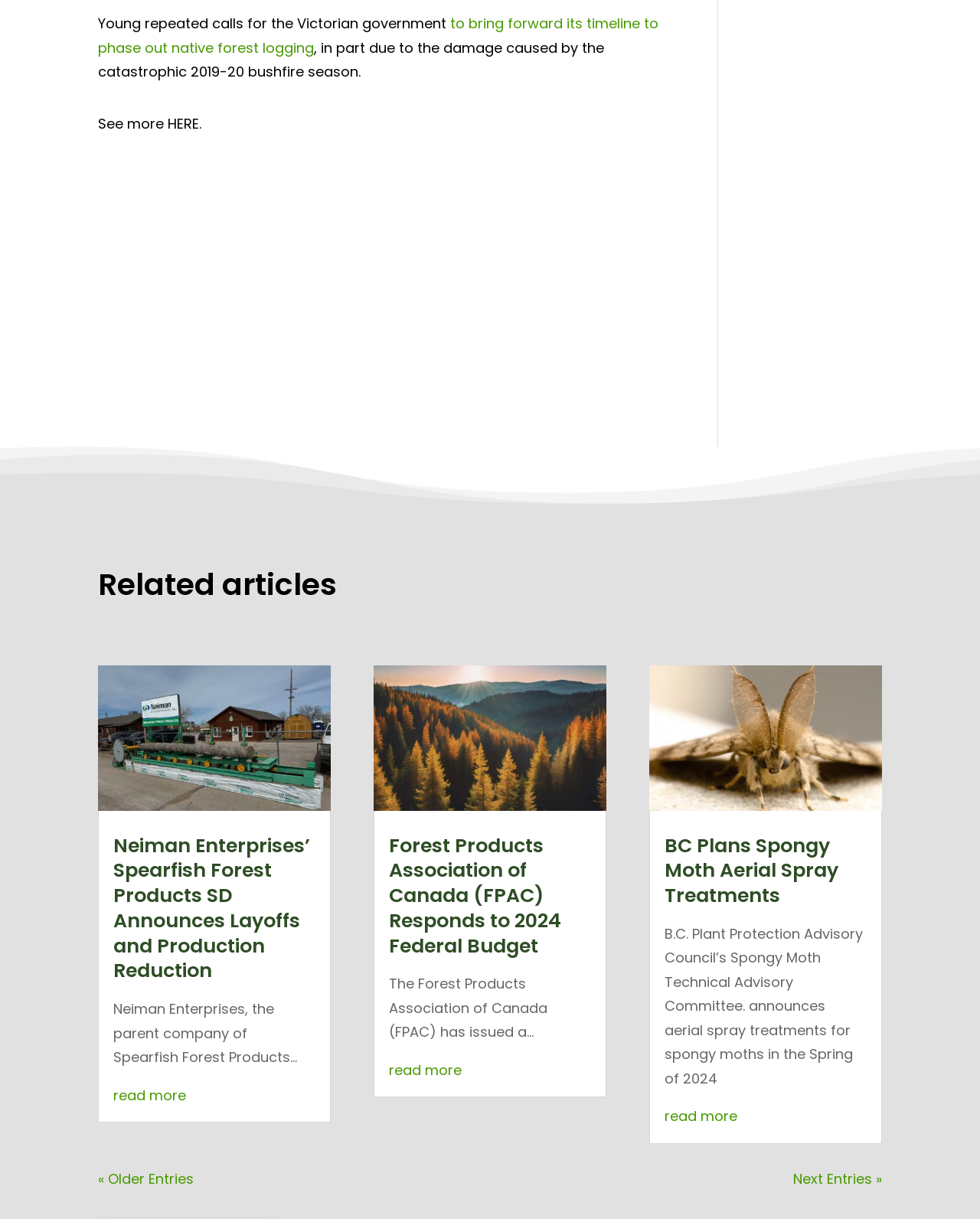Give the bounding box coordinates for the element described by: "Contra for teams".

None